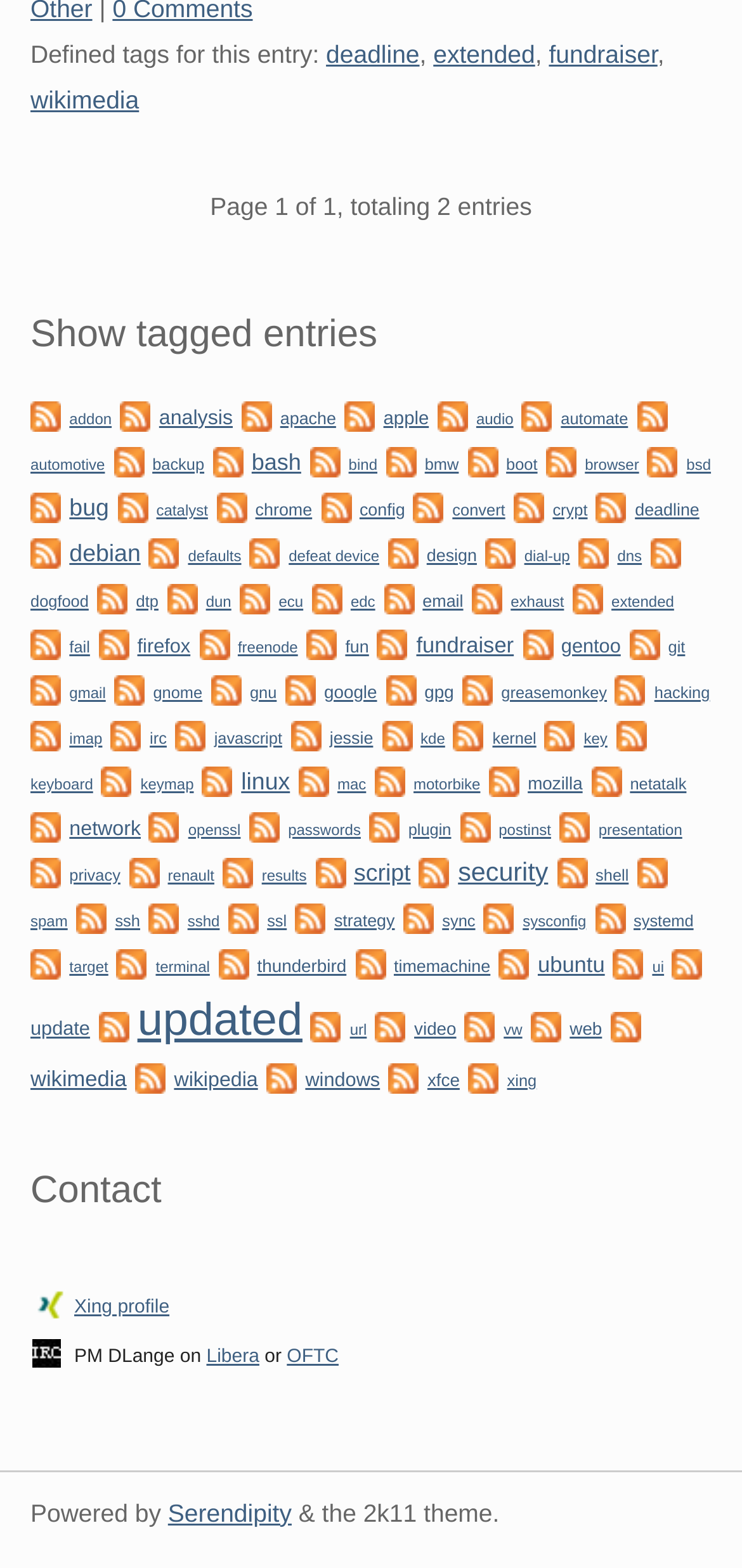Provide the bounding box coordinates of the area you need to click to execute the following instruction: "Explore the Biophysics Collaborative Access Team (BioCAT)".

None